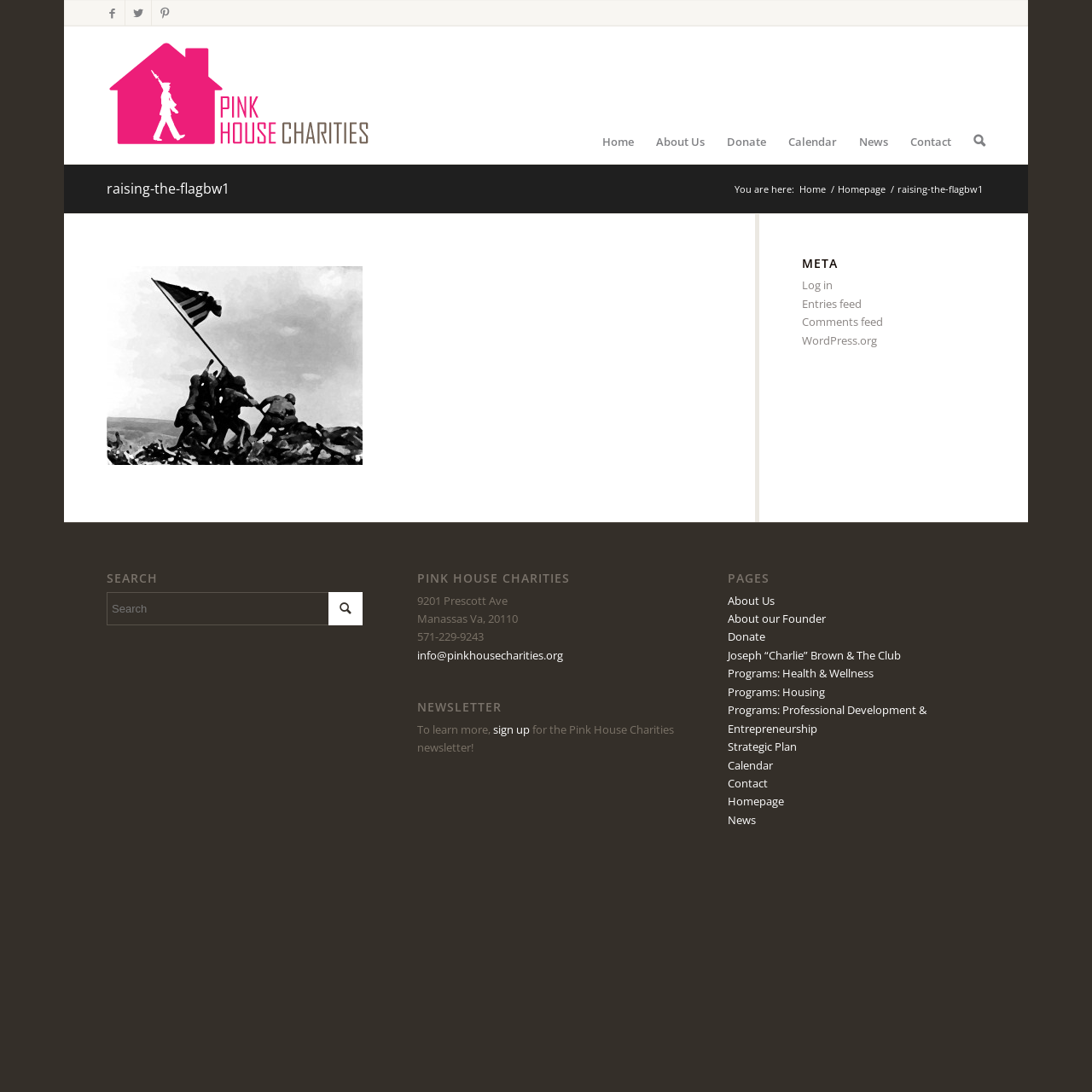Identify the bounding box coordinates of the clickable region to carry out the given instruction: "Learn more about the newsletter".

[0.452, 0.661, 0.485, 0.675]